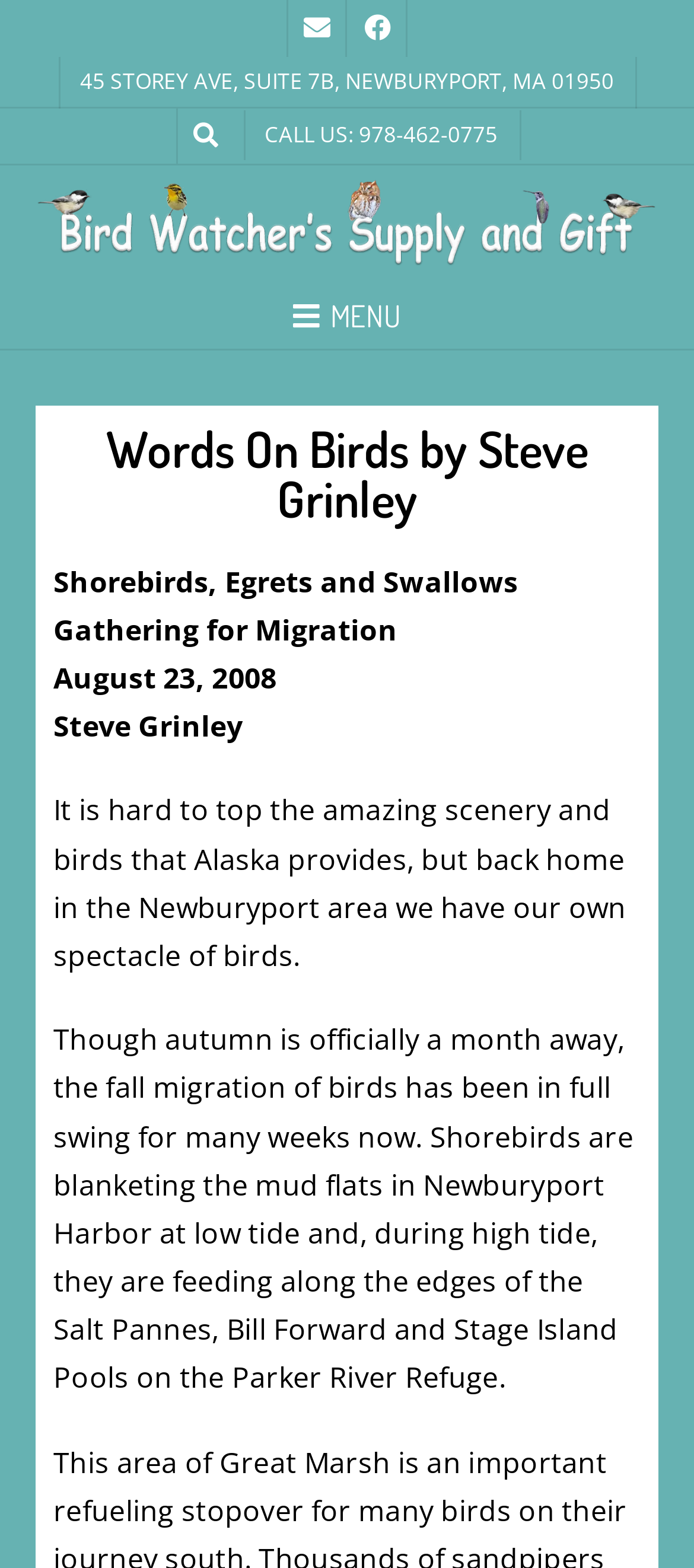Describe the webpage meticulously, covering all significant aspects.

The webpage appears to be a blog or article page, with a focus on a specific topic related to birds. At the top of the page, there are two links, one with a icon and another with a icon, positioned side by side. Below these links, there is a static text element displaying the address "45 STOREY AVE, SUITE 7B, NEWBURYPORT, MA 01950". 

To the right of the address, there is a static text element showing a phone number, "CALL US: 978-462-0775". Below these elements, there is a large link that spans almost the entire width of the page. 

On the left side of the page, there is a button with a "MENU" label, accompanied by an icon. When clicked, this button likely expands to reveal a menu. 

Below the button, there is a heading that reads "Words On Birds by Steve Grinley". This is followed by a series of static text elements, including a title "Shorebirds, Egrets and Swallows Gathering for Migration", a date "August 23, 2008", and the author's name "Steve Grinley". 

The main content of the page is a lengthy article written by Steve Grinley, which discusses the migration of birds in the Newburyport area. The article is divided into paragraphs, with the first paragraph describing the scenery and birds in Alaska, and the subsequent paragraphs detailing the fall migration of birds in the Newburyport area.